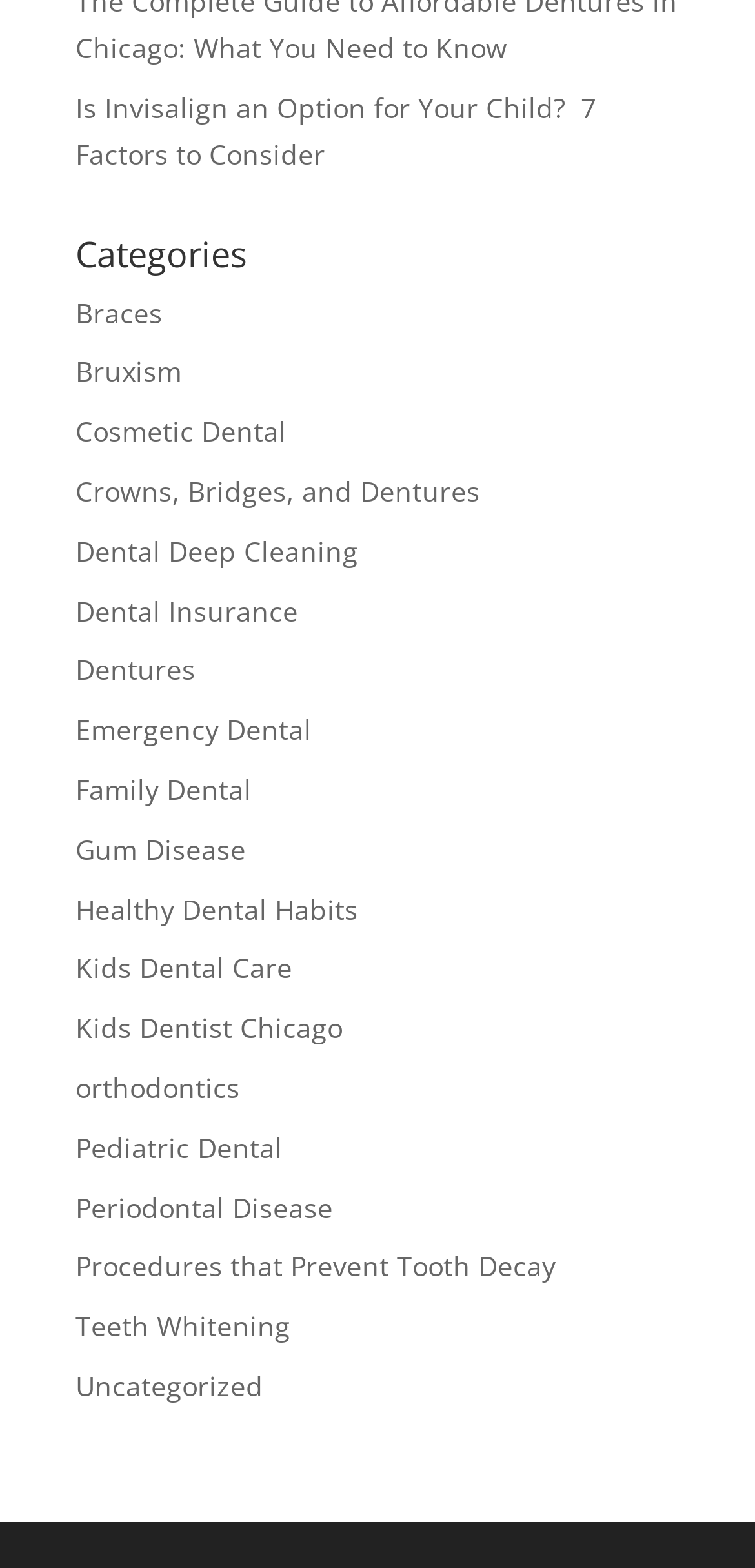Pinpoint the bounding box coordinates of the clickable area needed to execute the instruction: "Explore the 'Kids Dental Care' topic". The coordinates should be specified as four float numbers between 0 and 1, i.e., [left, top, right, bottom].

[0.1, 0.606, 0.387, 0.629]